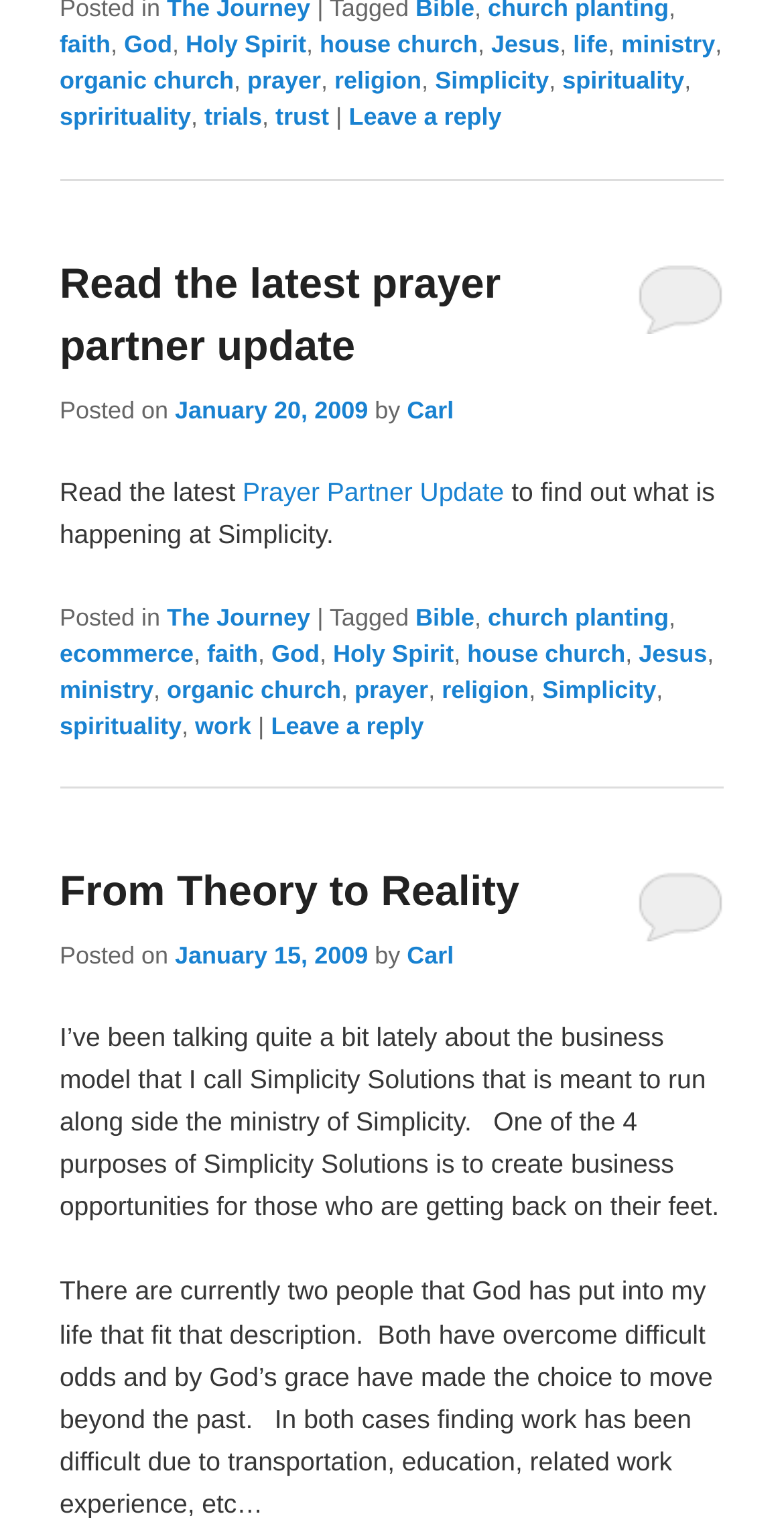What is the title of the latest prayer partner update?
Using the details from the image, give an elaborate explanation to answer the question.

I found the title of the latest prayer partner update by looking at the heading element in the article section, which is 'Read the latest prayer partner update'.